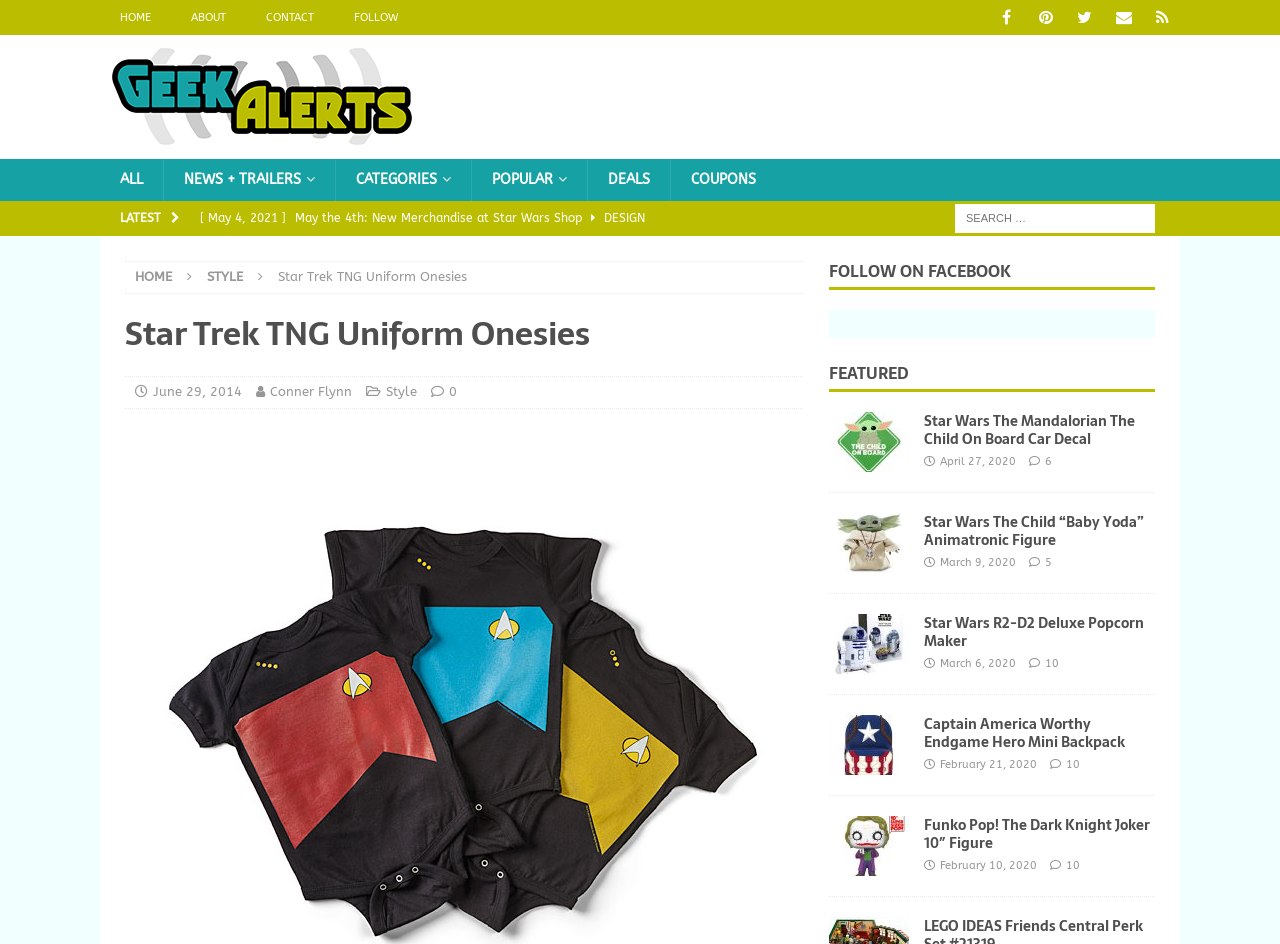Please determine and provide the text content of the webpage's heading.

Star Trek TNG Uniform Onesies